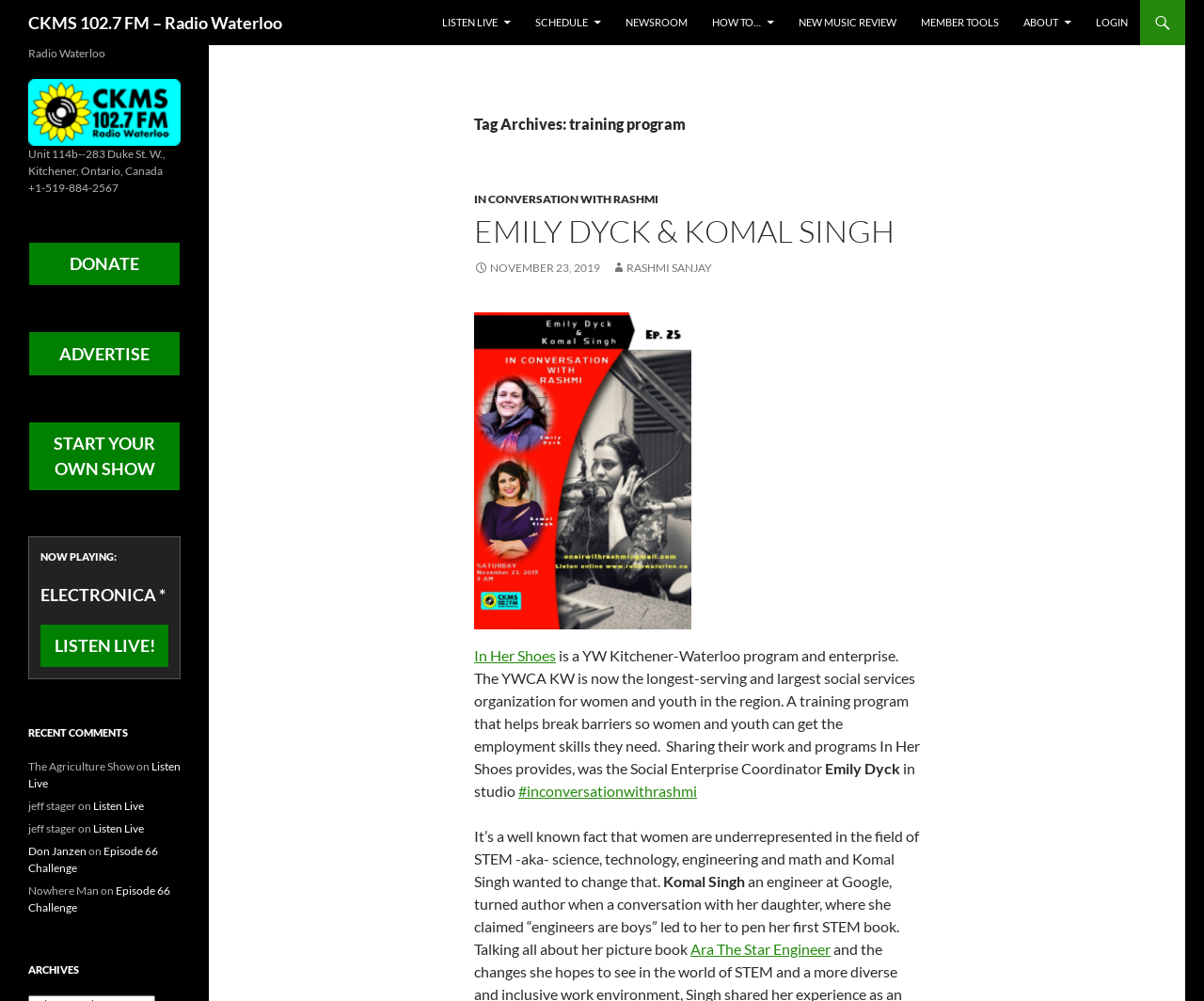Refer to the image and provide a thorough answer to this question:
What is the name of the radio station?

I found the answer by looking at the top-left corner of the webpage, where it says 'CKMS 102.7 FM – Radio Waterloo' in a heading element.